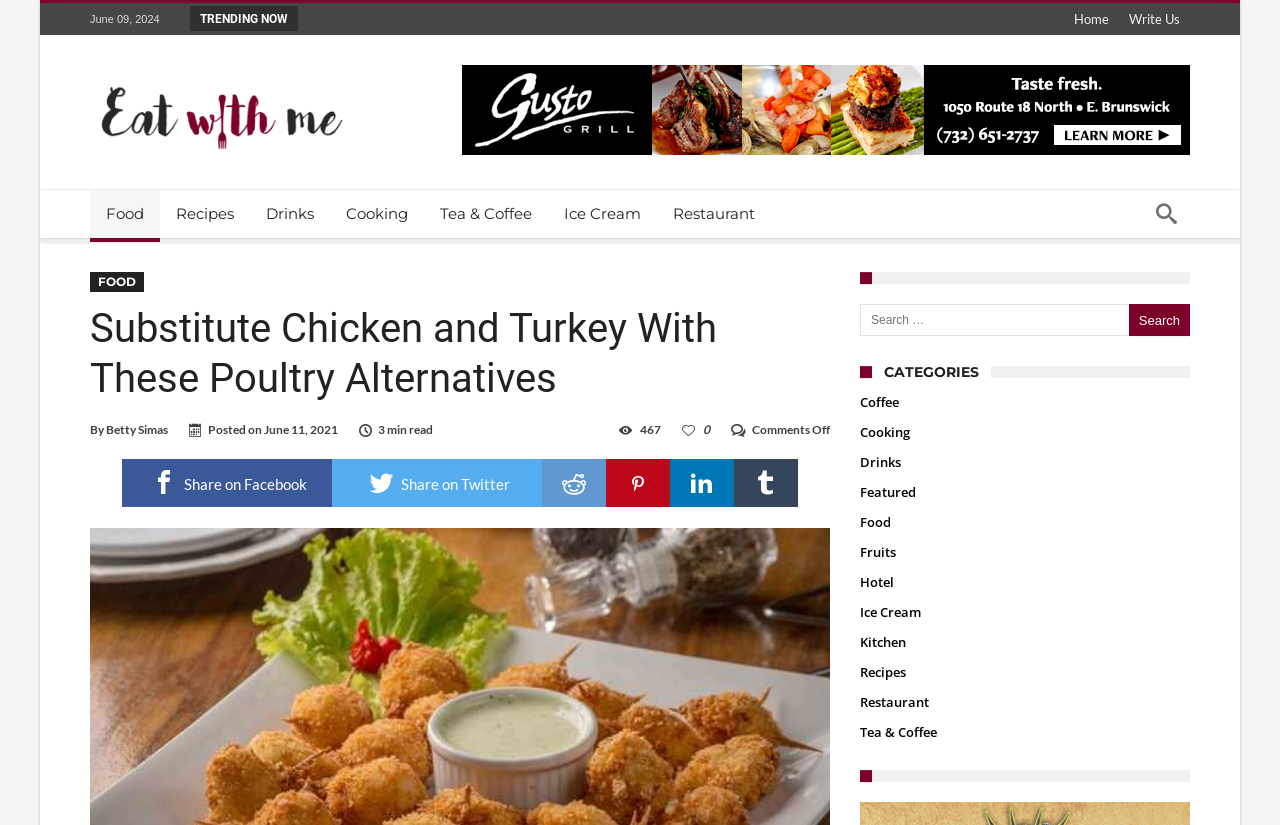From the given element description: "Tea & Coffee", find the bounding box for the UI element. Provide the coordinates as four float numbers between 0 and 1, in the order [left, top, right, bottom].

[0.331, 0.23, 0.428, 0.288]